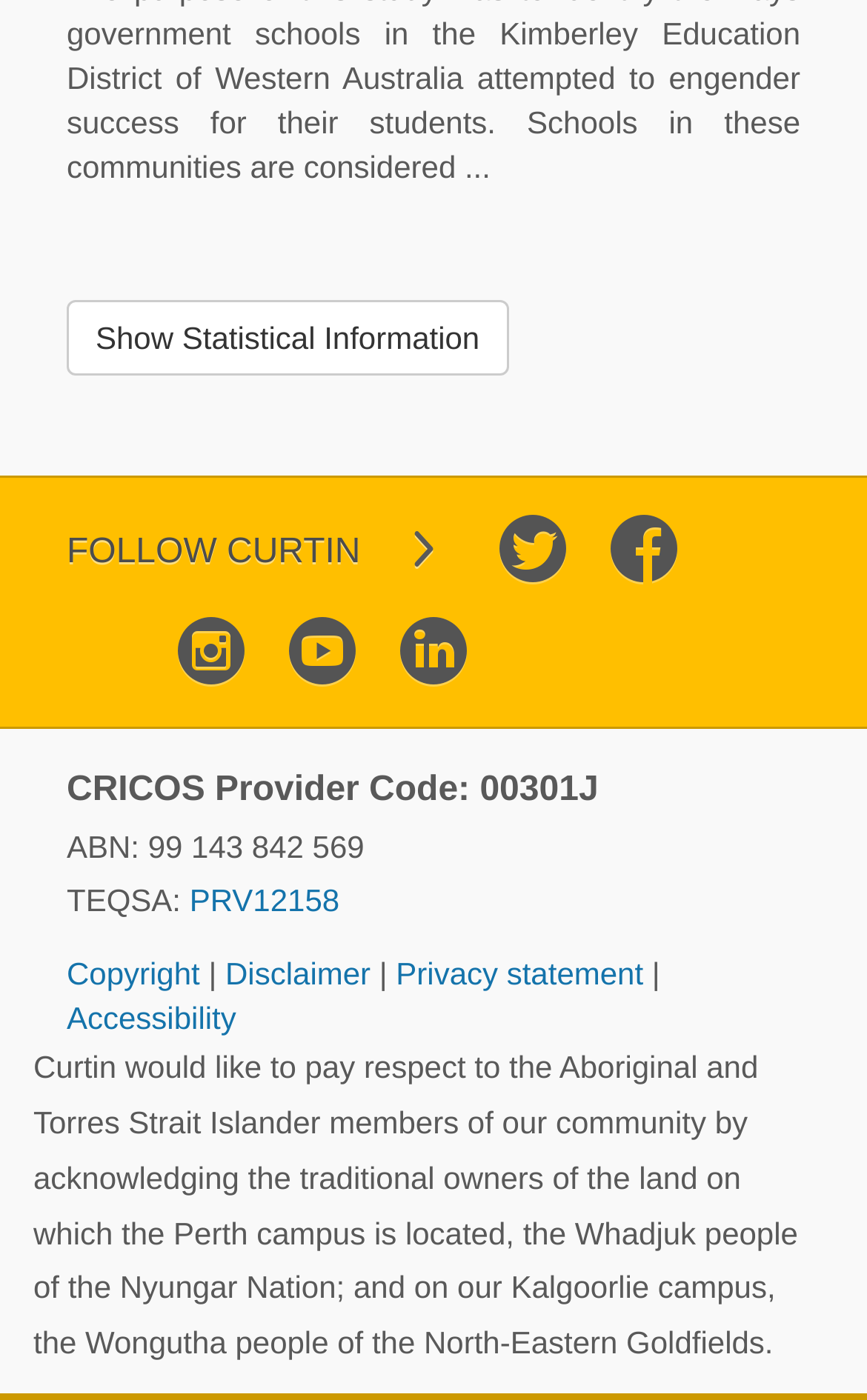Identify the bounding box coordinates of the element to click to follow this instruction: 'Show statistical information'. Ensure the coordinates are four float values between 0 and 1, provided as [left, top, right, bottom].

[0.077, 0.214, 0.587, 0.268]